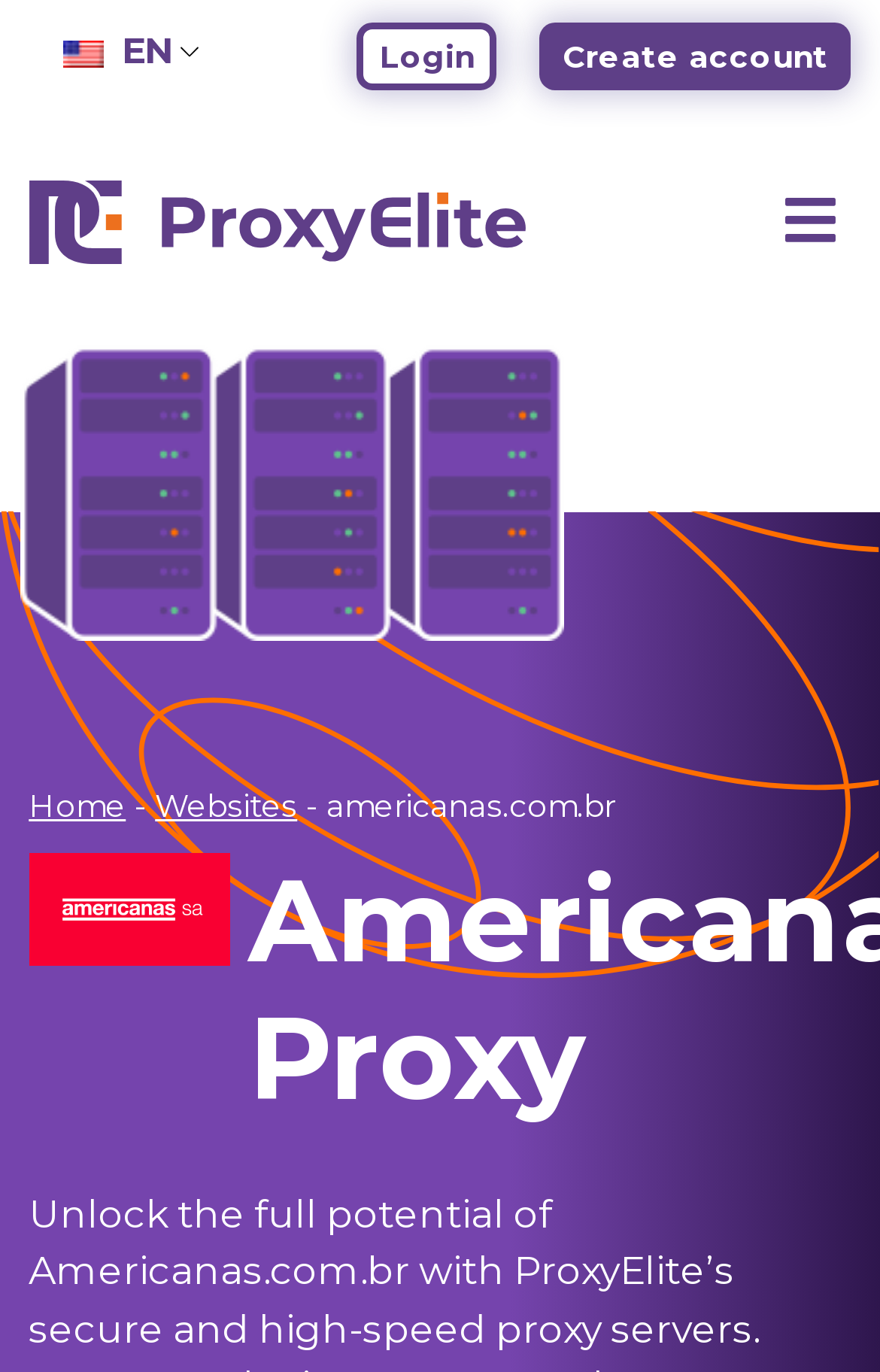From the given element description: "parent_node: ProxyElite", find the bounding box for the UI element. Provide the coordinates as four float numbers between 0 and 1, in the order [left, top, right, bottom].

[0.033, 0.132, 0.597, 0.193]